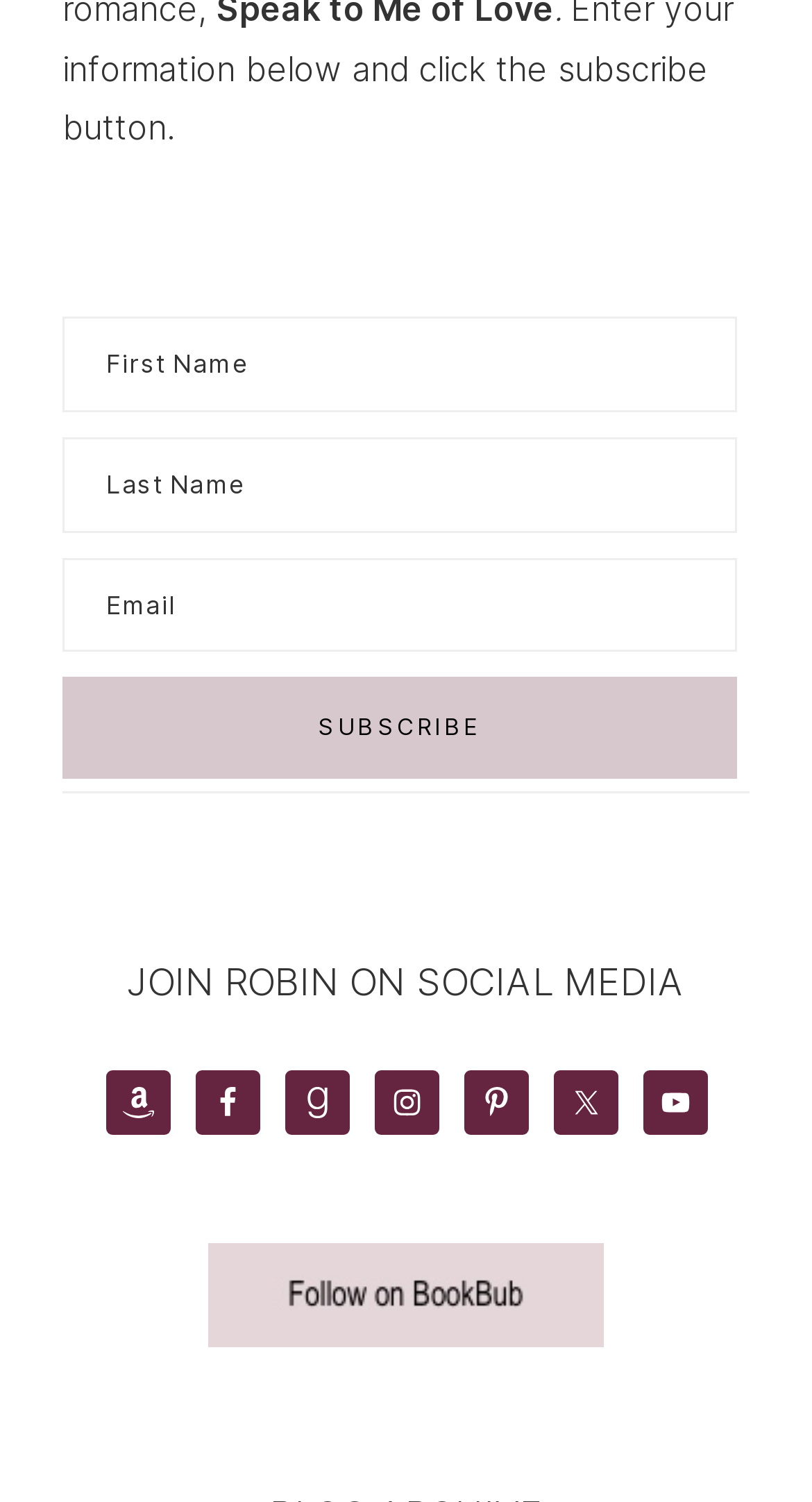Pinpoint the bounding box coordinates of the element to be clicked to execute the instruction: "Follow on Facebook".

[0.26, 0.723, 0.299, 0.744]